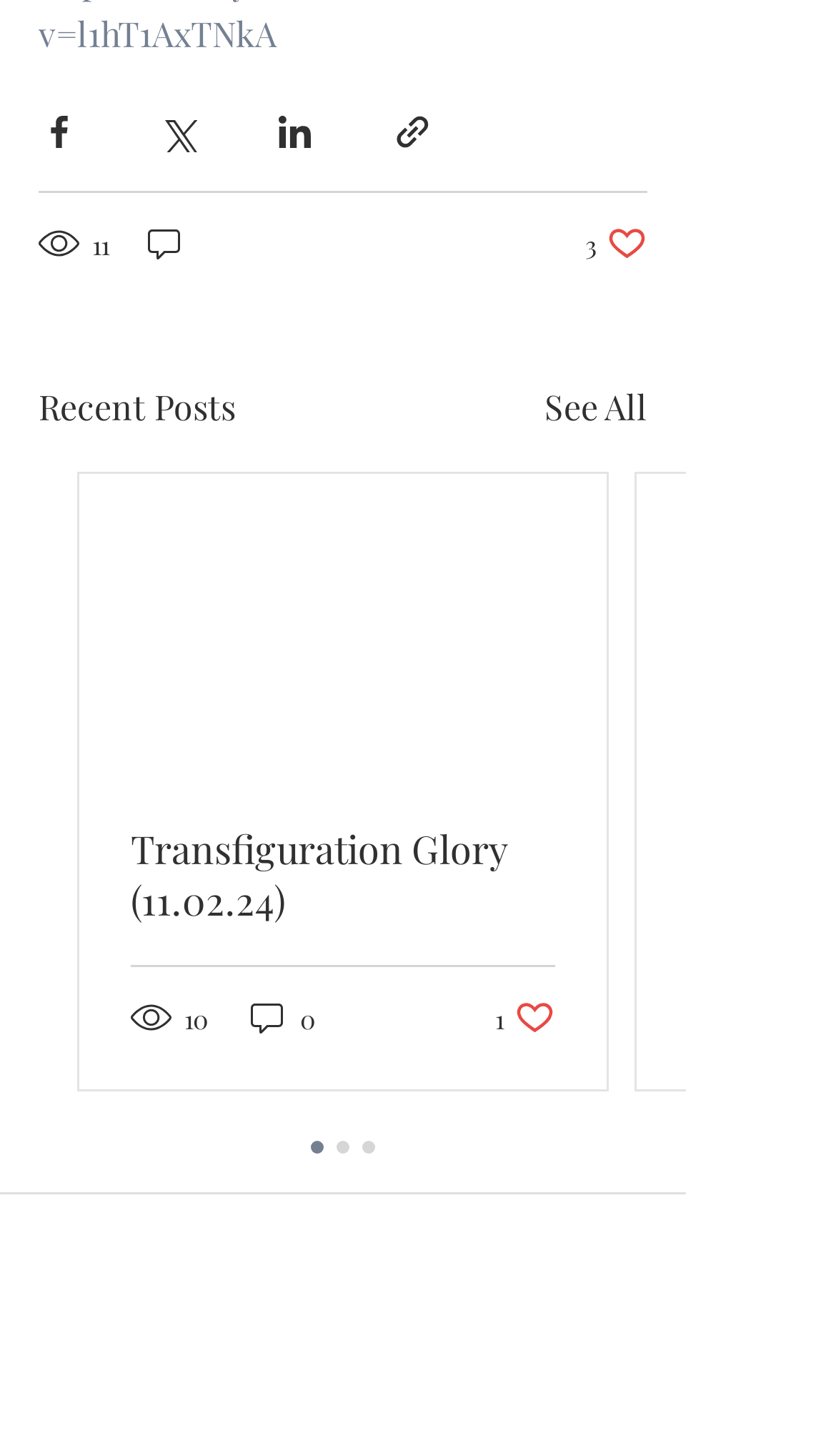Look at the image and write a detailed answer to the question: 
What is the number of views for the first post?

The first post has 11 views, which is indicated by the text '11 views' next to the post.